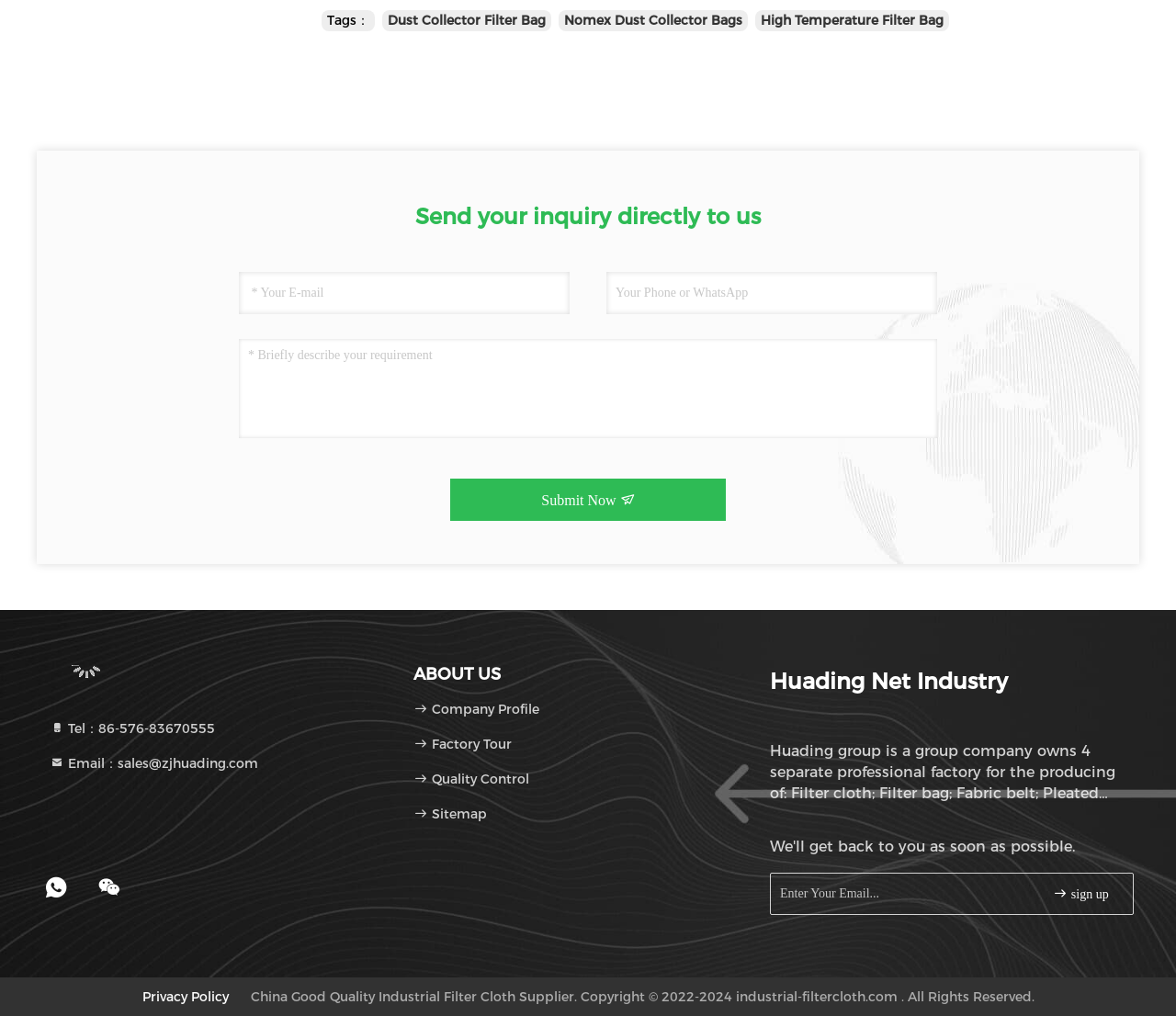Provide your answer to the question using just one word or phrase: What is the email address?

sales@zjhuading.com